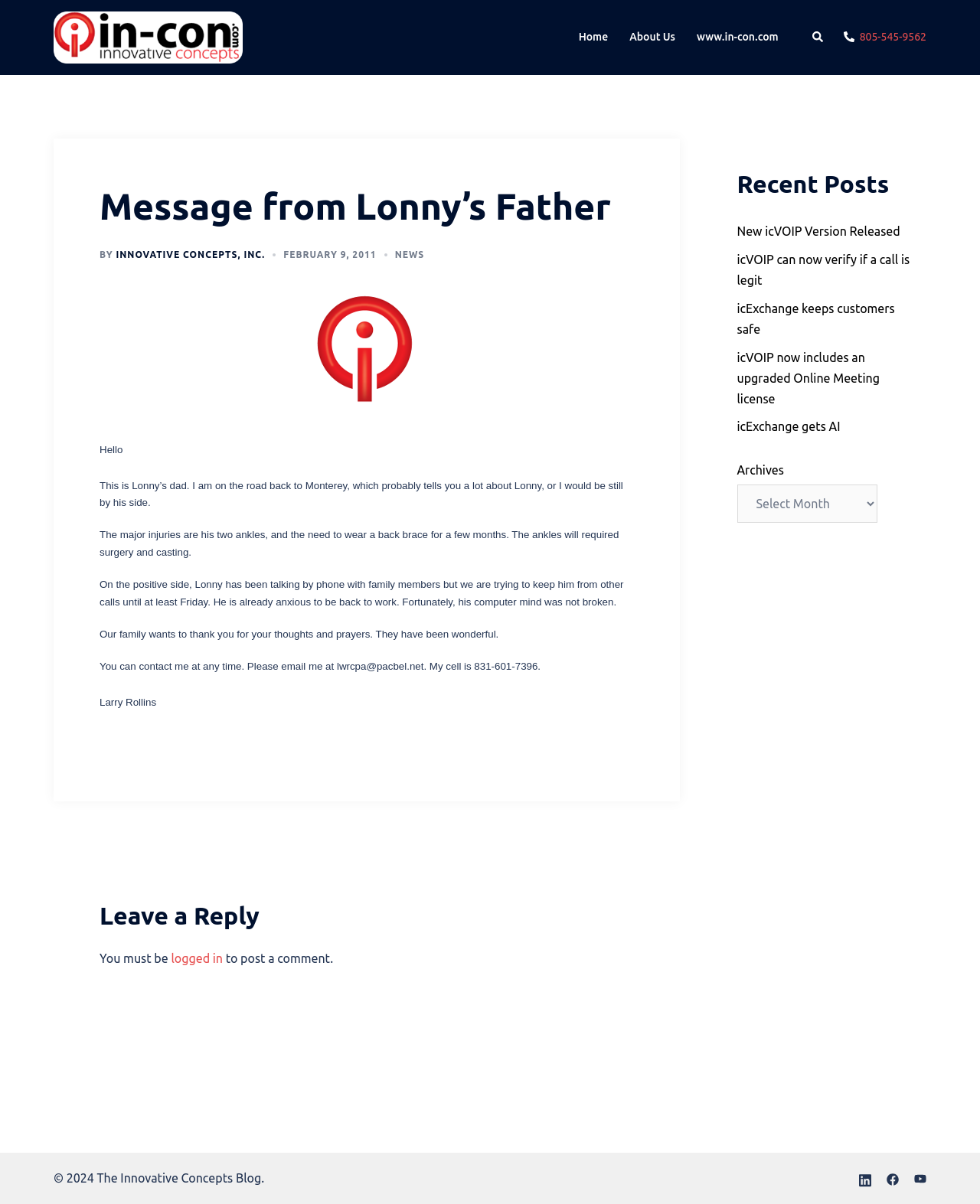Generate a thorough caption detailing the webpage content.

This webpage is a blog post titled "Message from Lonny's Father" on The Innovative Concepts Blog. At the top, there is a header section with a logo image and a link to the blog's homepage. Below the header, there is a navigation menu with links to "Home", "About Us", and other pages.

The main content of the page is an article written by Lonny's father, which takes up most of the page. The article has a heading "Message from Lonny's Father" and is divided into several paragraphs. The text describes Lonny's injuries and his recovery, as well as the family's gratitude for the support they have received.

To the right of the article, there is a sidebar with a heading "Recent Posts" that lists several links to other blog posts. Below the sidebar, there is a section with links to the blog's social media profiles on LinkedIn, Facebook, and YouTube.

At the very bottom of the page, there is a footer section with a copyright notice and a link to the blog's company page.